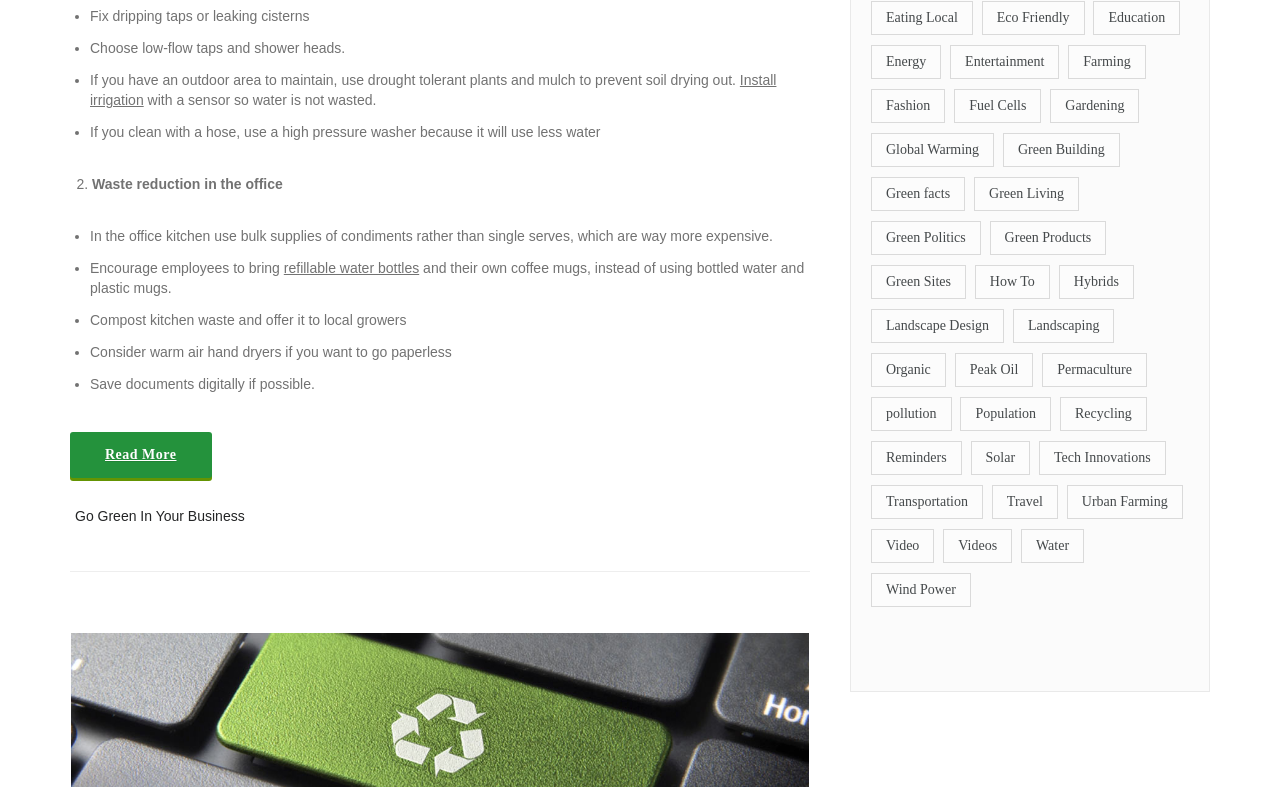Locate the bounding box coordinates of the area you need to click to fulfill this instruction: 'Install irrigation with a sensor'. The coordinates must be in the form of four float numbers ranging from 0 to 1: [left, top, right, bottom].

[0.07, 0.091, 0.607, 0.137]